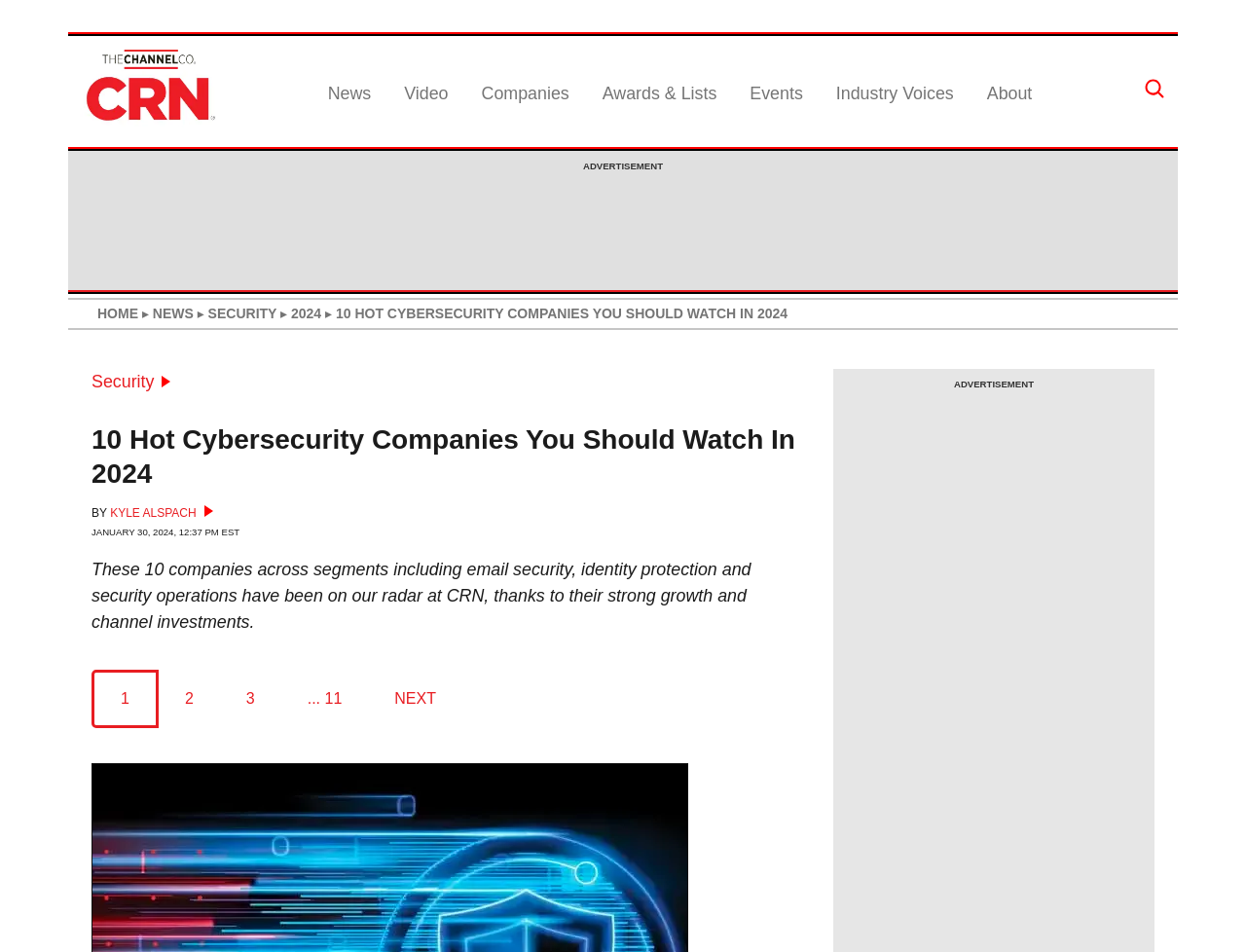Provide the bounding box coordinates of the section that needs to be clicked to accomplish the following instruction: "Read article by Kyle Alspach."

[0.088, 0.531, 0.171, 0.546]